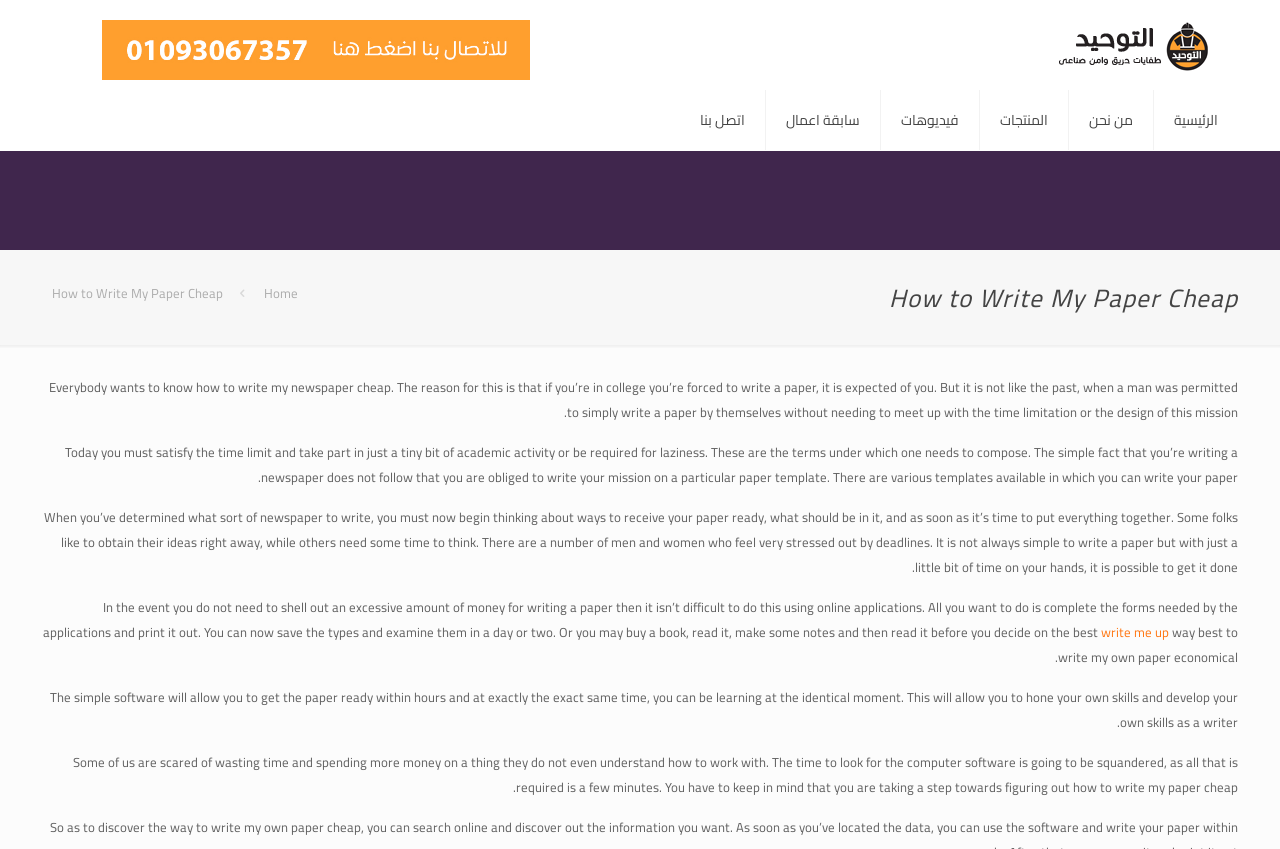Can you show the bounding box coordinates of the region to click on to complete the task described in the instruction: "Click on Home link"?

[0.207, 0.331, 0.233, 0.359]